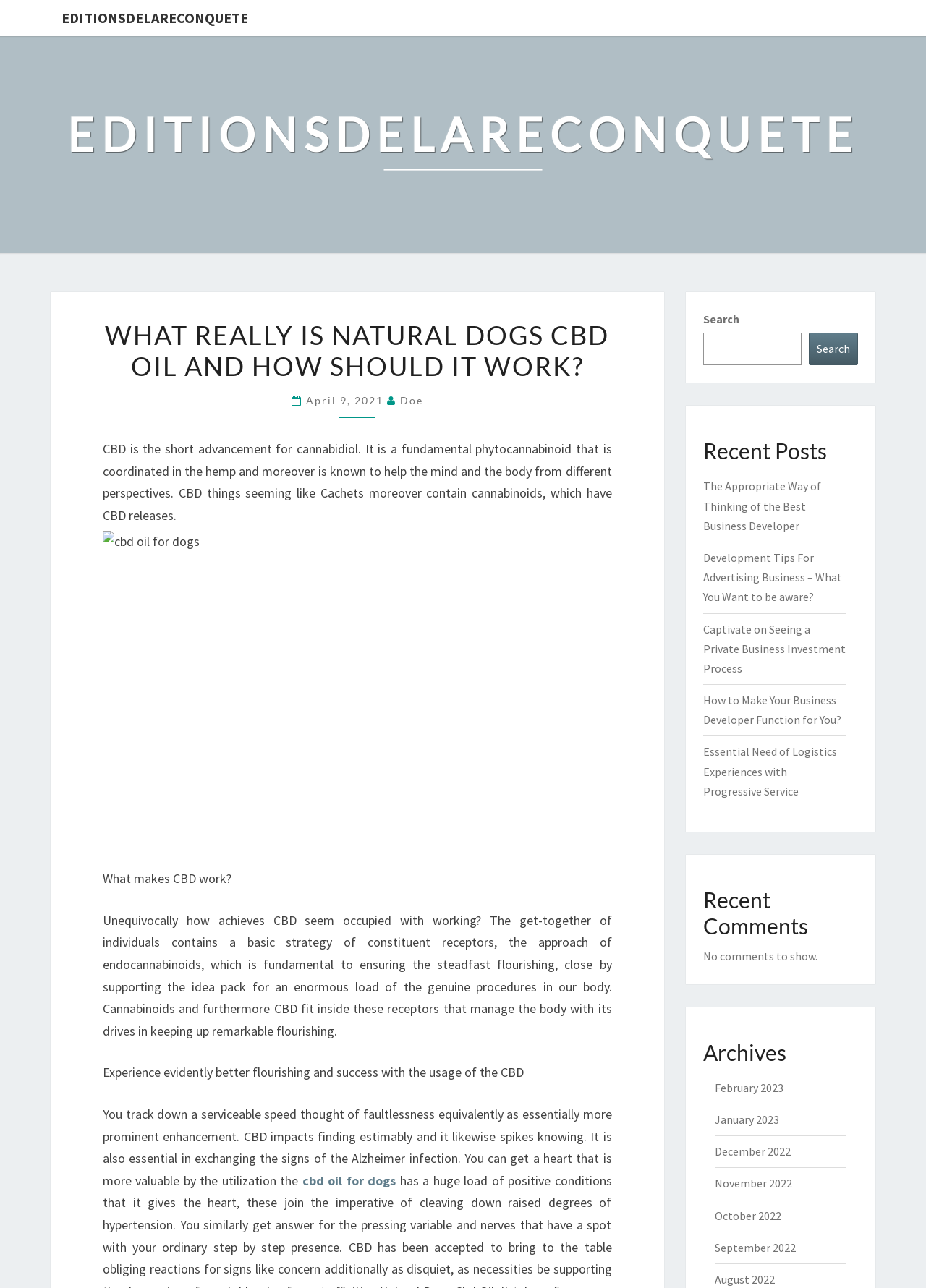Provide a short, one-word or phrase answer to the question below:
What is CBD?

Cannabidiol